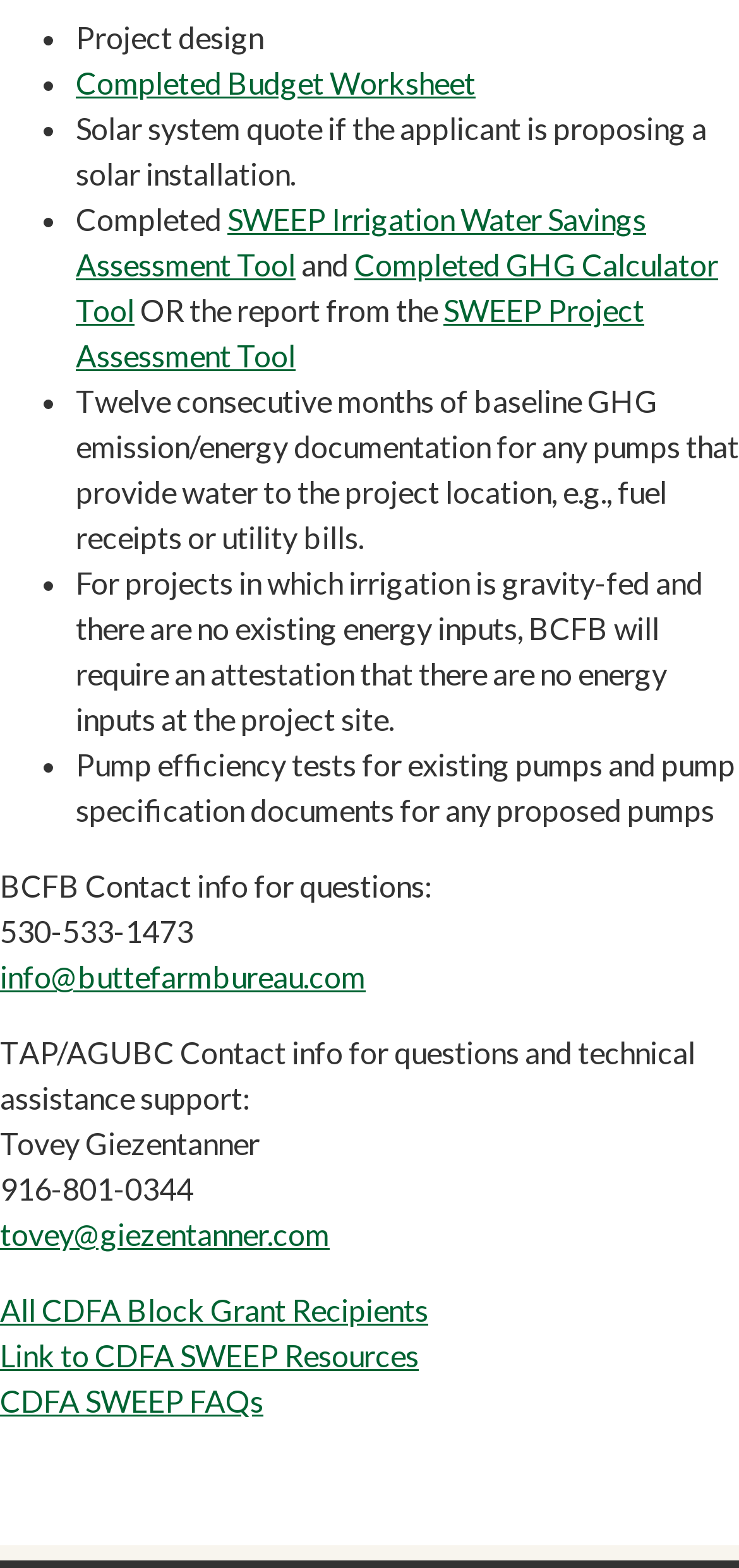Who can be contacted for questions about the project?
Give a one-word or short phrase answer based on the image.

BCFB or TAP/AGUBC